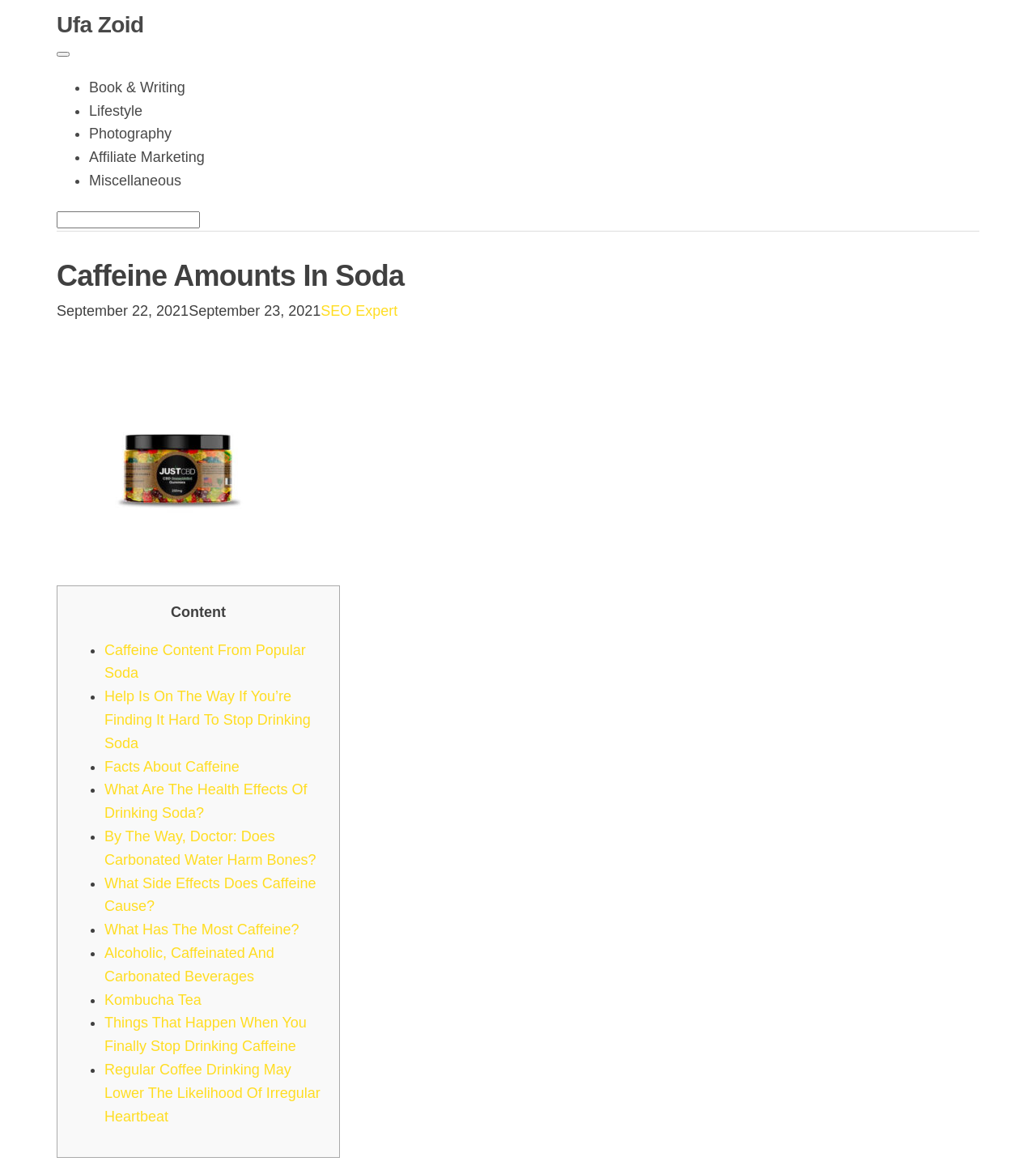Generate the text content of the main heading of the webpage.

Caffeine Amounts In Soda